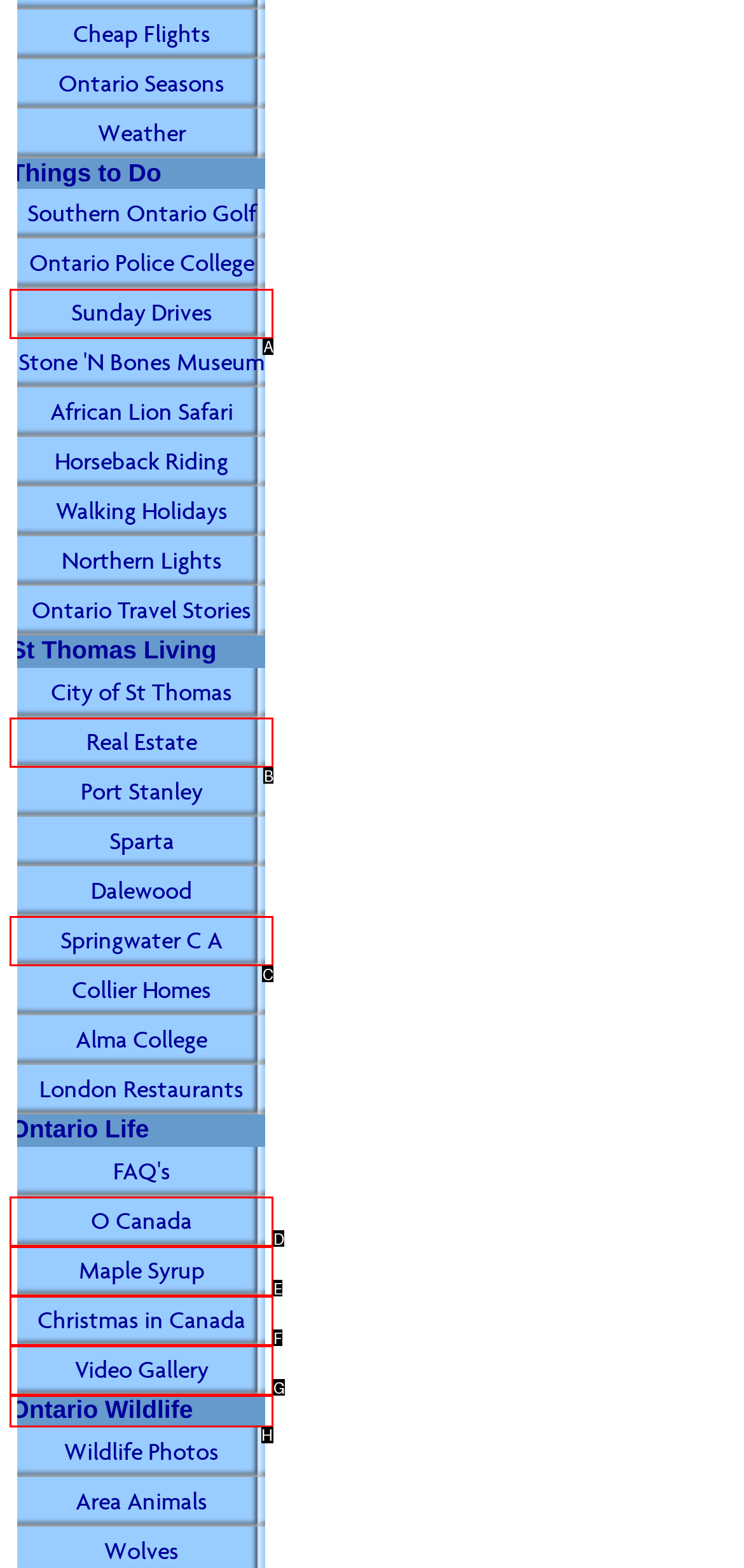What letter corresponds to the UI element to complete this task: Learn about Ontario Wildlife
Answer directly with the letter.

H